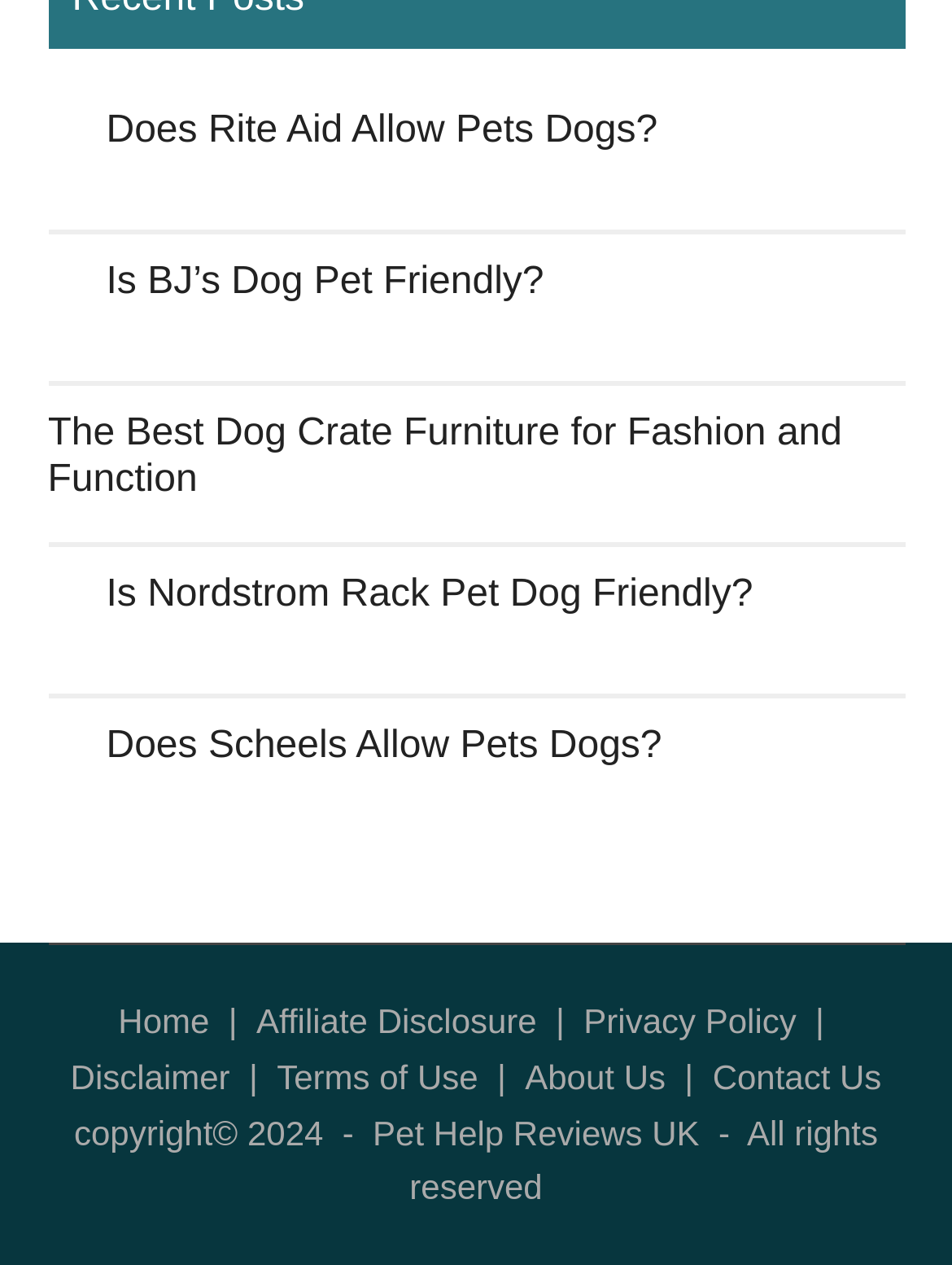Locate the UI element that matches the description Terms of Use in the webpage screenshot. Return the bounding box coordinates in the format (top-left x, top-left y, bottom-right x, bottom-right y), with values ranging from 0 to 1.

[0.291, 0.836, 0.502, 0.866]